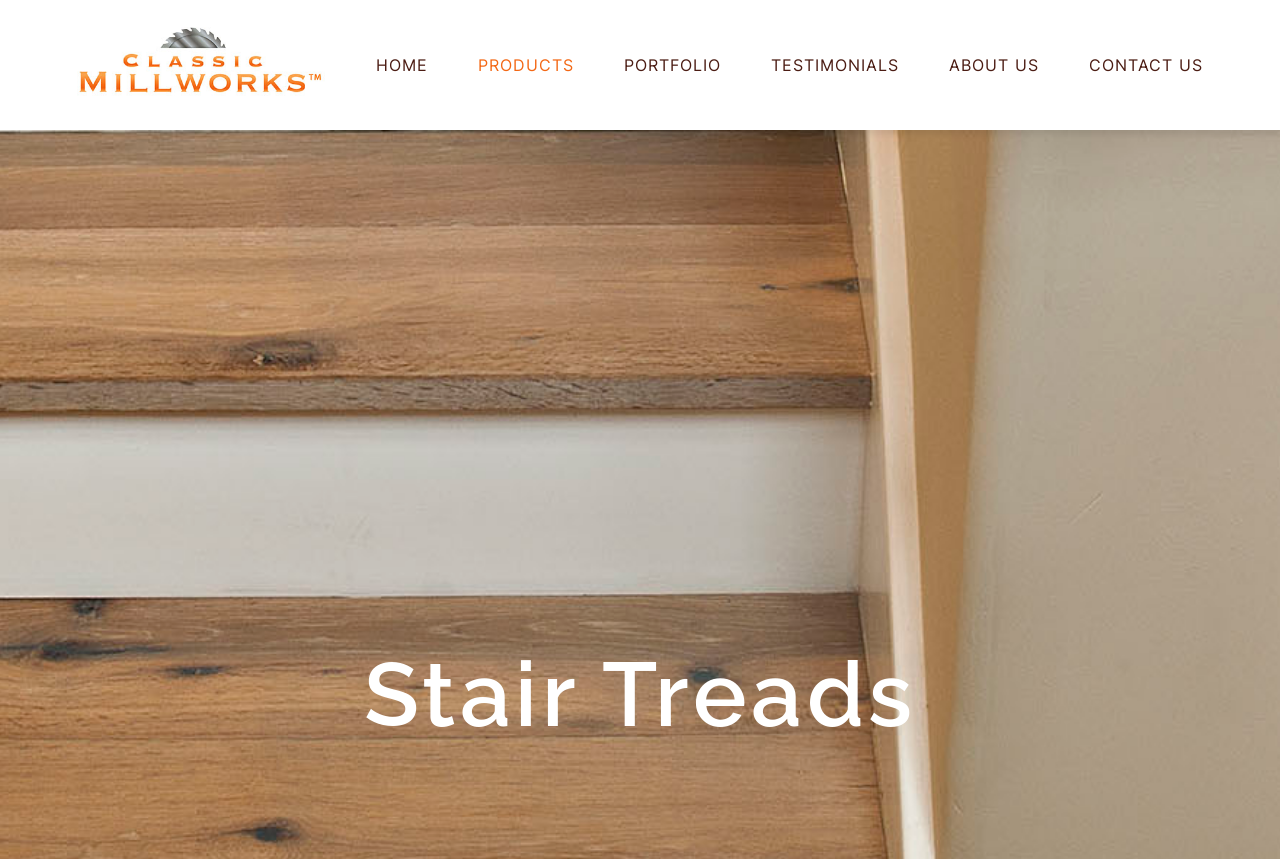What is the position of the 'CONTACT US' link?
Ensure your answer is thorough and detailed.

The 'CONTACT US' link is located at the rightmost position of the main menu, which is indicated by its bounding box coordinates [0.851, 0.062, 0.94, 0.09].